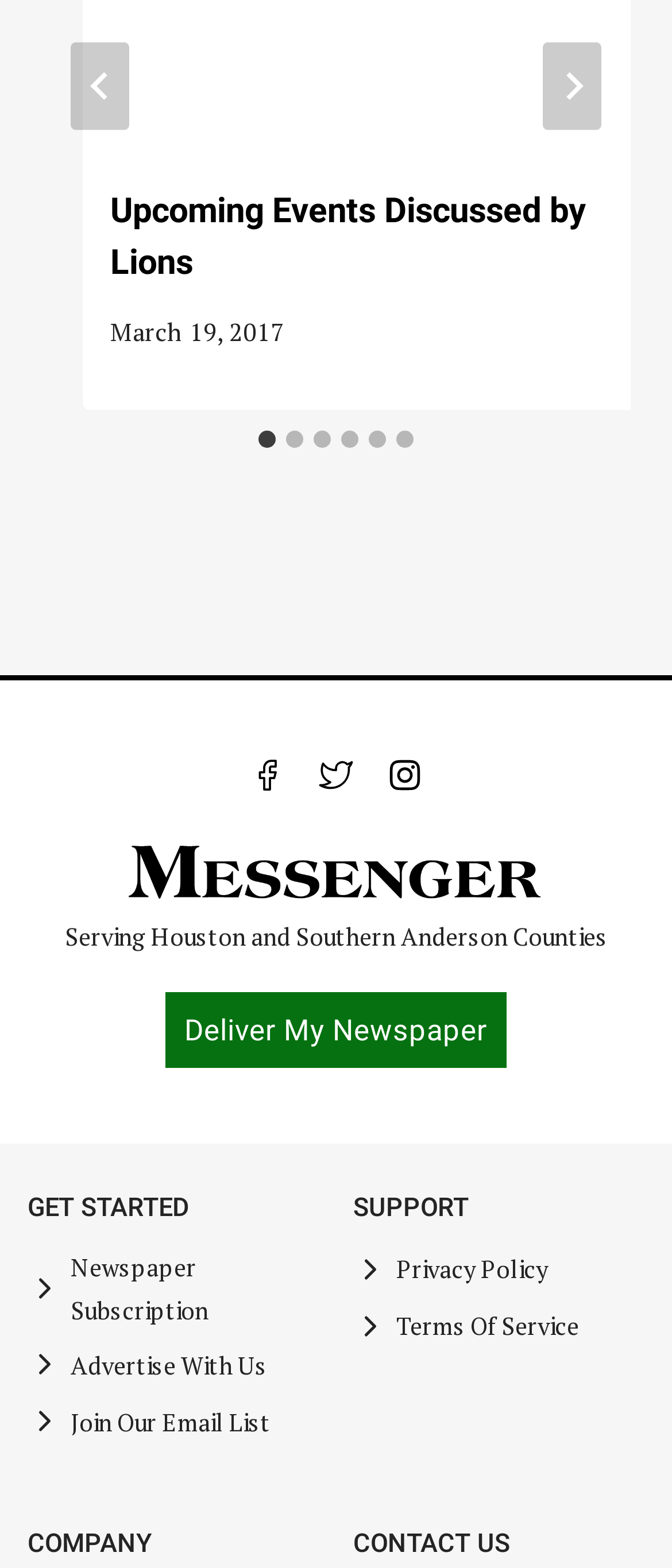Calculate the bounding box coordinates for the UI element based on the following description: "Facebook-f". Ensure the coordinates are four float numbers between 0 and 1, i.e., [left, top, right, bottom].

None